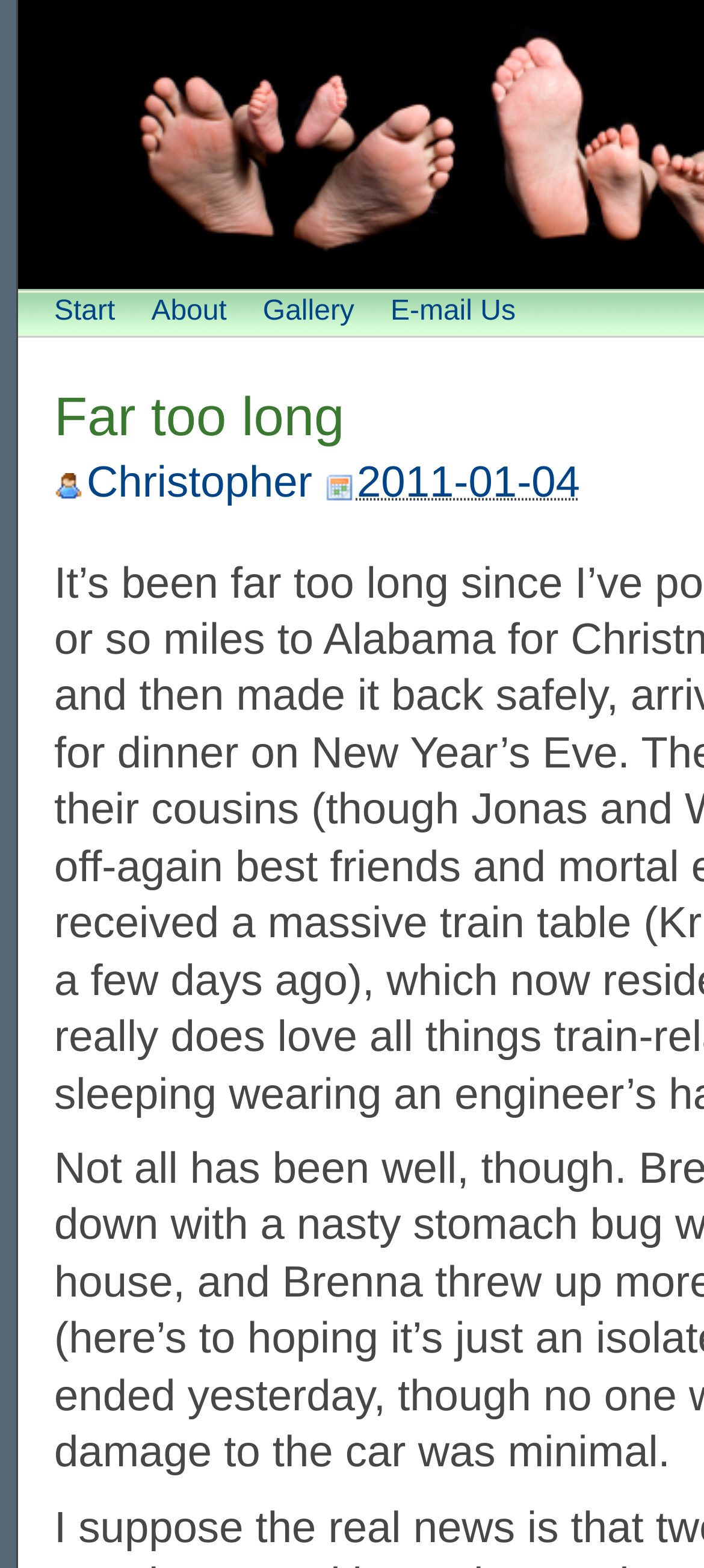Calculate the bounding box coordinates for the UI element based on the following description: "E-mail Us". Ensure the coordinates are four float numbers between 0 and 1, i.e., [left, top, right, bottom].

[0.529, 0.184, 0.758, 0.214]